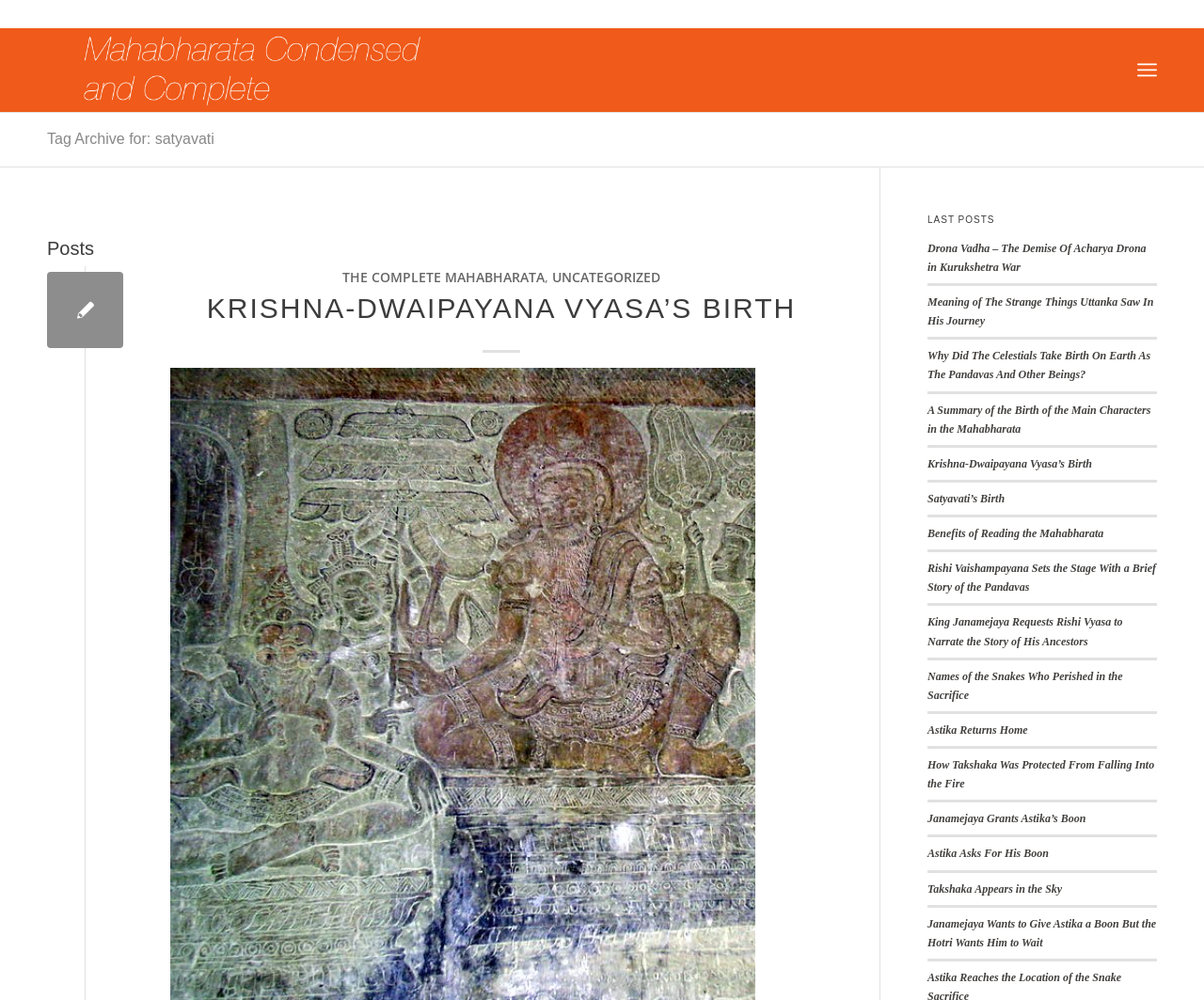Respond with a single word or short phrase to the following question: 
What is the name of the tag archive?

satyavati